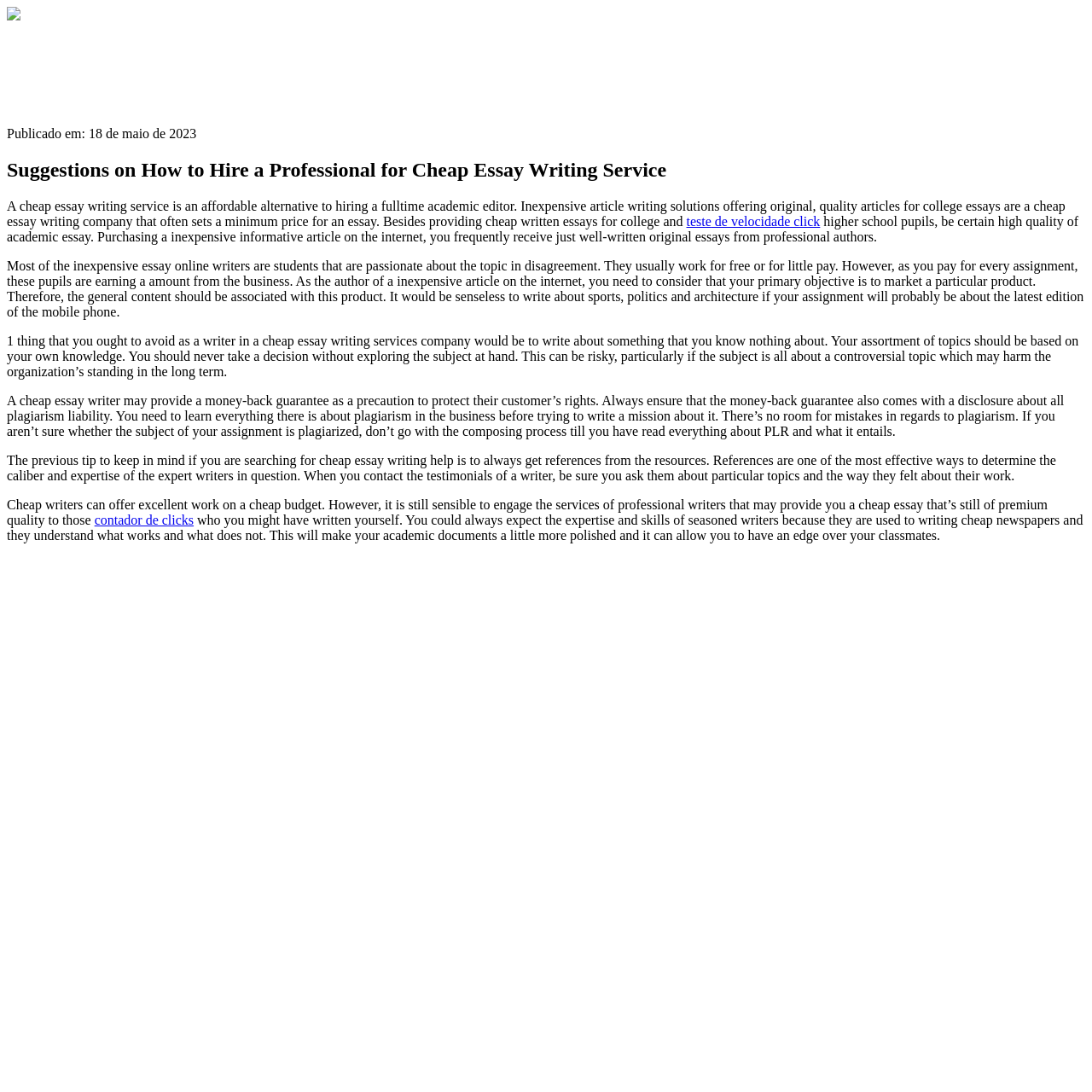Please look at the image and answer the question with a detailed explanation: What is the main topic of the article?

The main topic of the article can be inferred from the heading element with the text 'Suggestions on How to Hire a Professional for Cheap Essay Writing Service' which is a prominent element on the webpage.